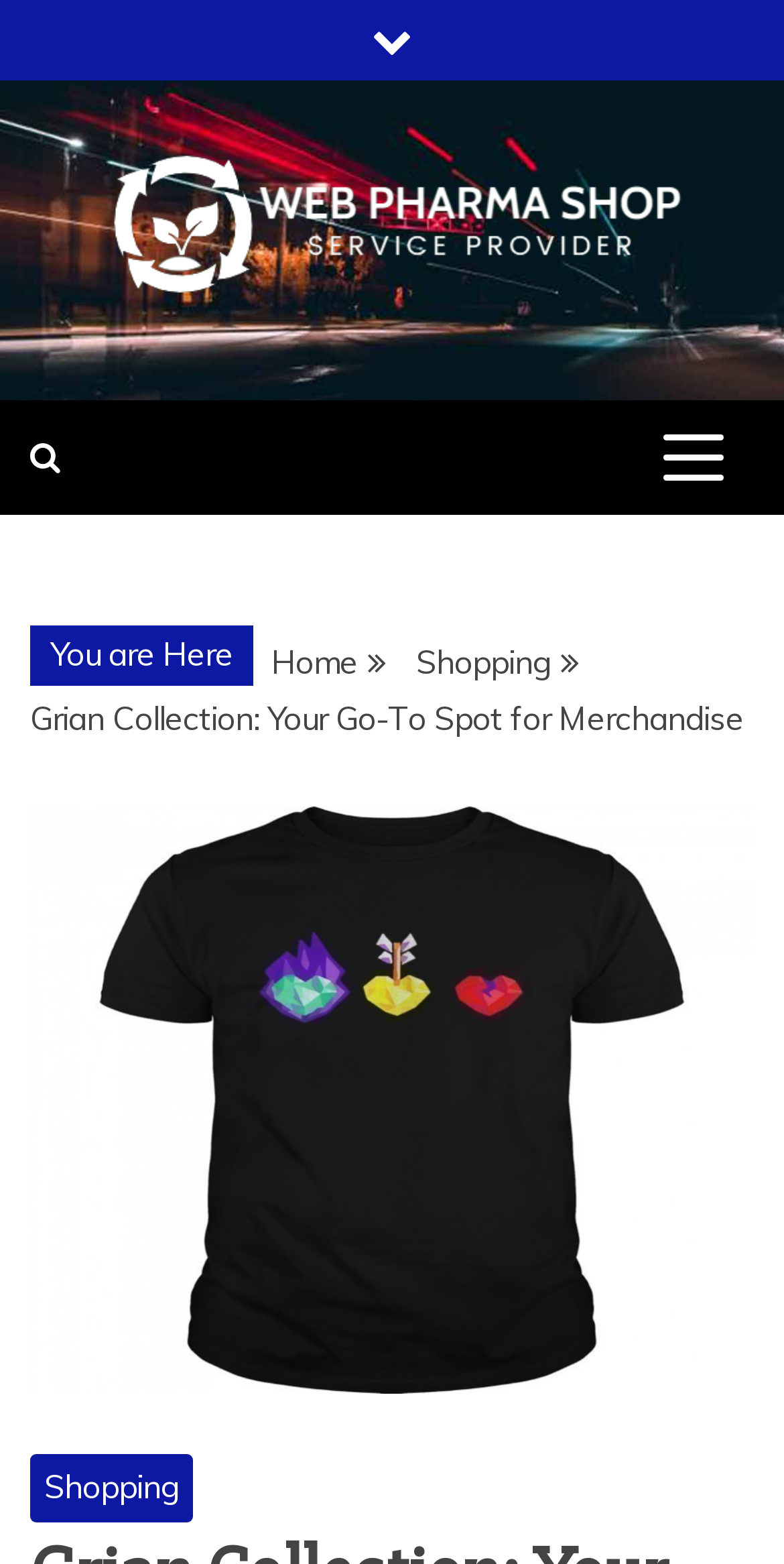What is the service provider?
Carefully analyze the image and provide a thorough answer to the question.

The service provider is explicitly stated as 'SERVICE PROVIDER' in a separate section on the top of the page, below the navigation bar.